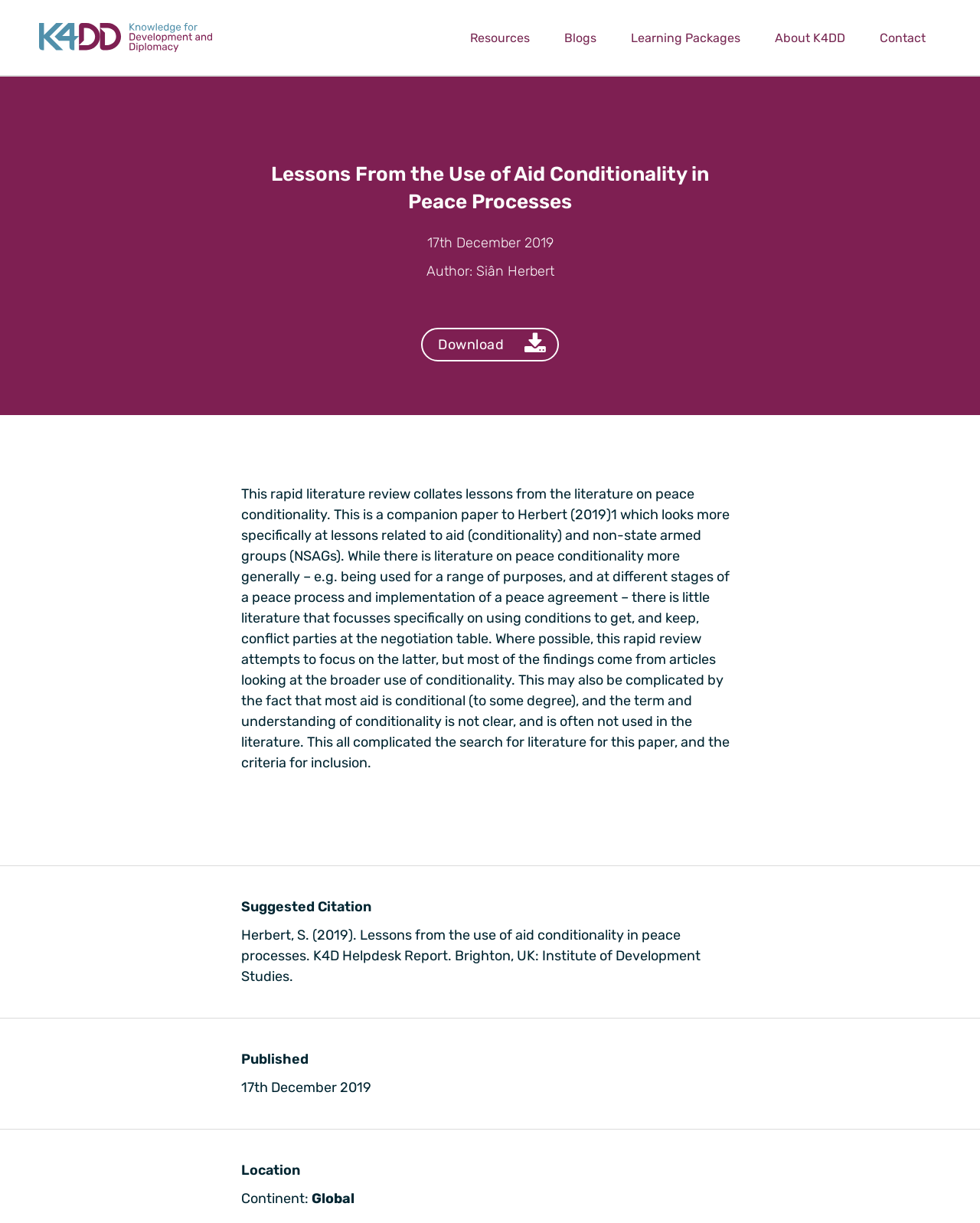What is the location of this paper?
Kindly give a detailed and elaborate answer to the question.

I found the location by looking at the static text element that says 'Continent:' and then finding the adjacent static text element that says 'Global'.